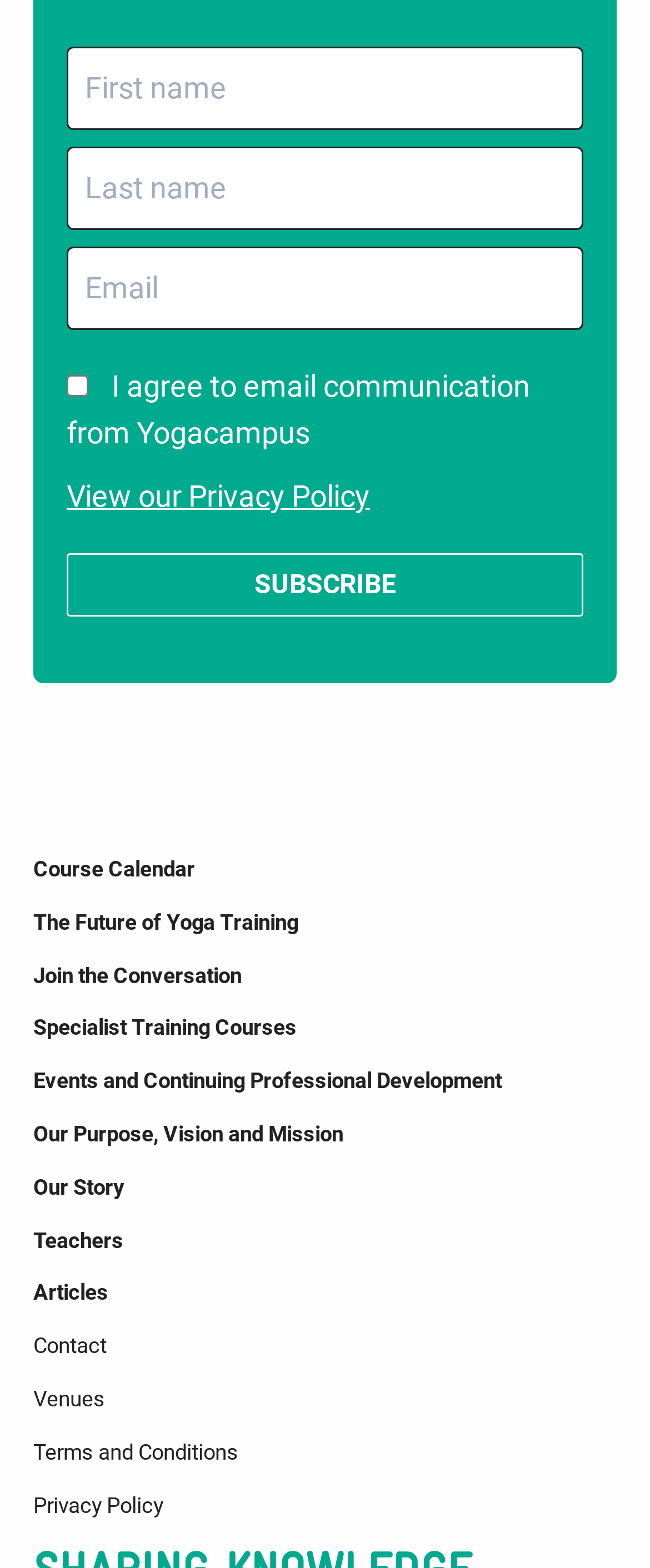What is the purpose of the checkbox?
Please answer the question with as much detail and depth as you can.

The checkbox is located below the third textbox and is accompanied by a static text 'I agree to email communication from Yogacampus'. This suggests that the checkbox is used to obtain the user's consent for receiving emails from Yogacampus.